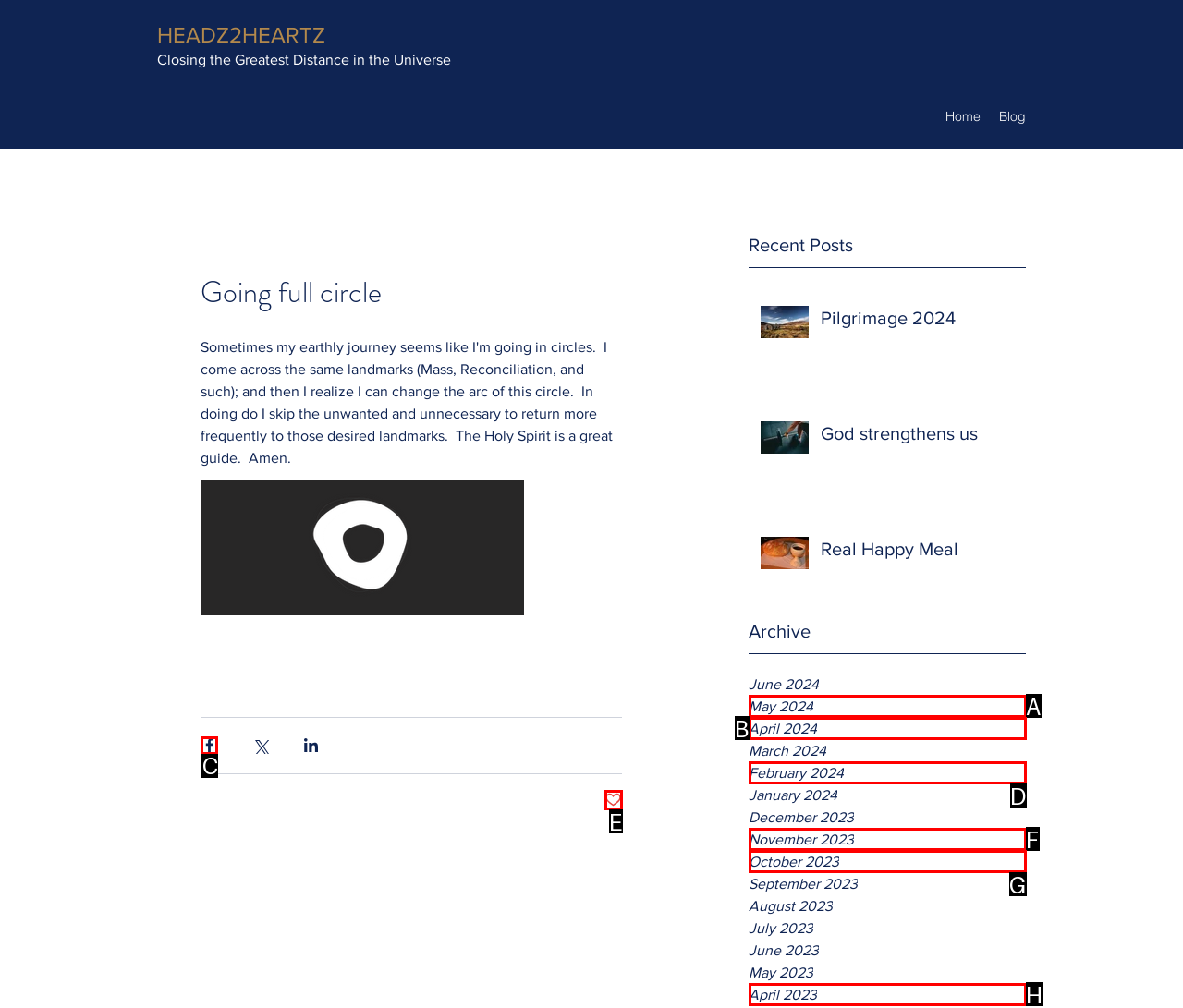Indicate which UI element needs to be clicked to fulfill the task: Share the post via Facebook
Answer with the letter of the chosen option from the available choices directly.

C